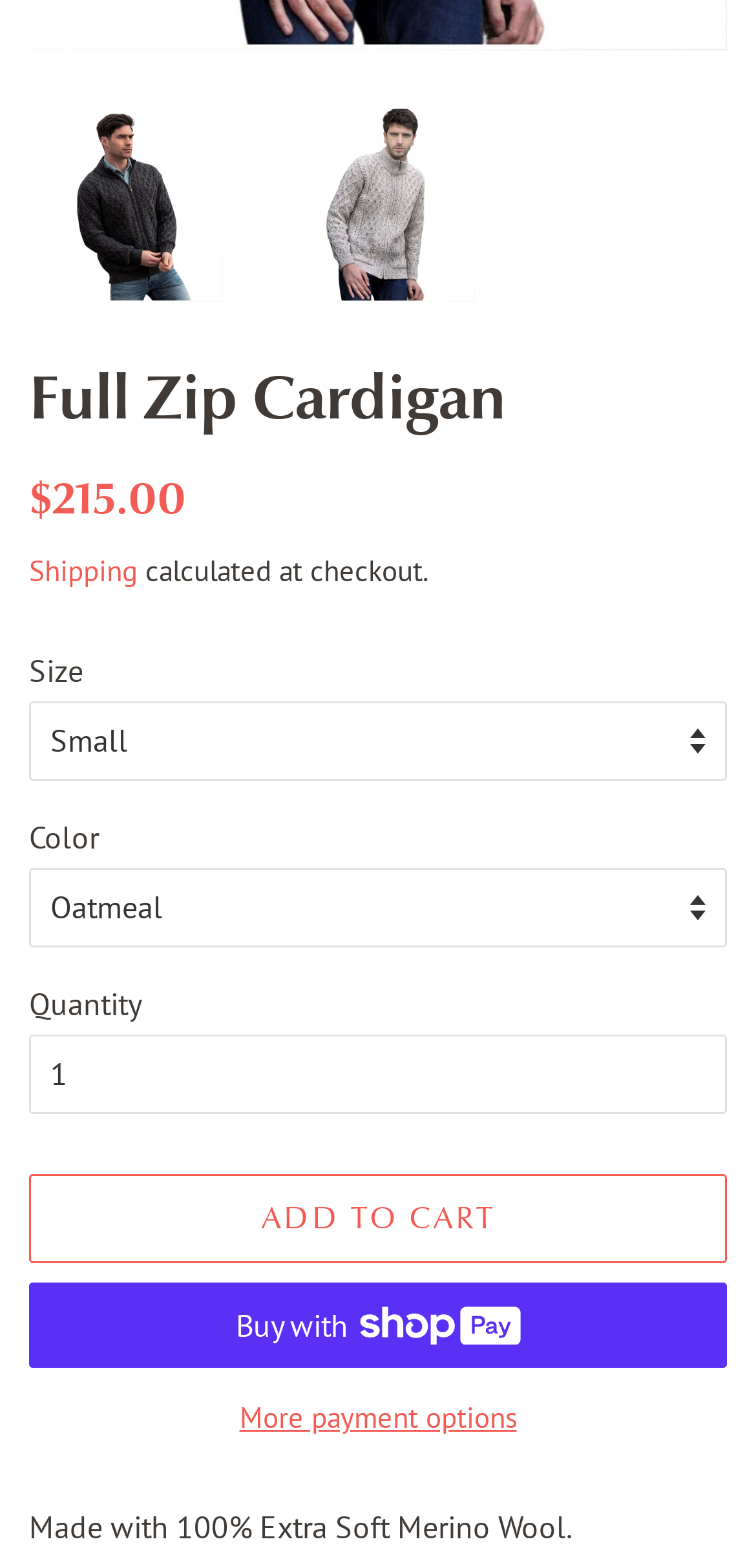What material is the product made of?
Give a thorough and detailed response to the question.

I found a StaticText element with the text 'Made with 100% Extra Soft Merino Wool.' at the bottom of the page, indicating that it is the material used to make the product.